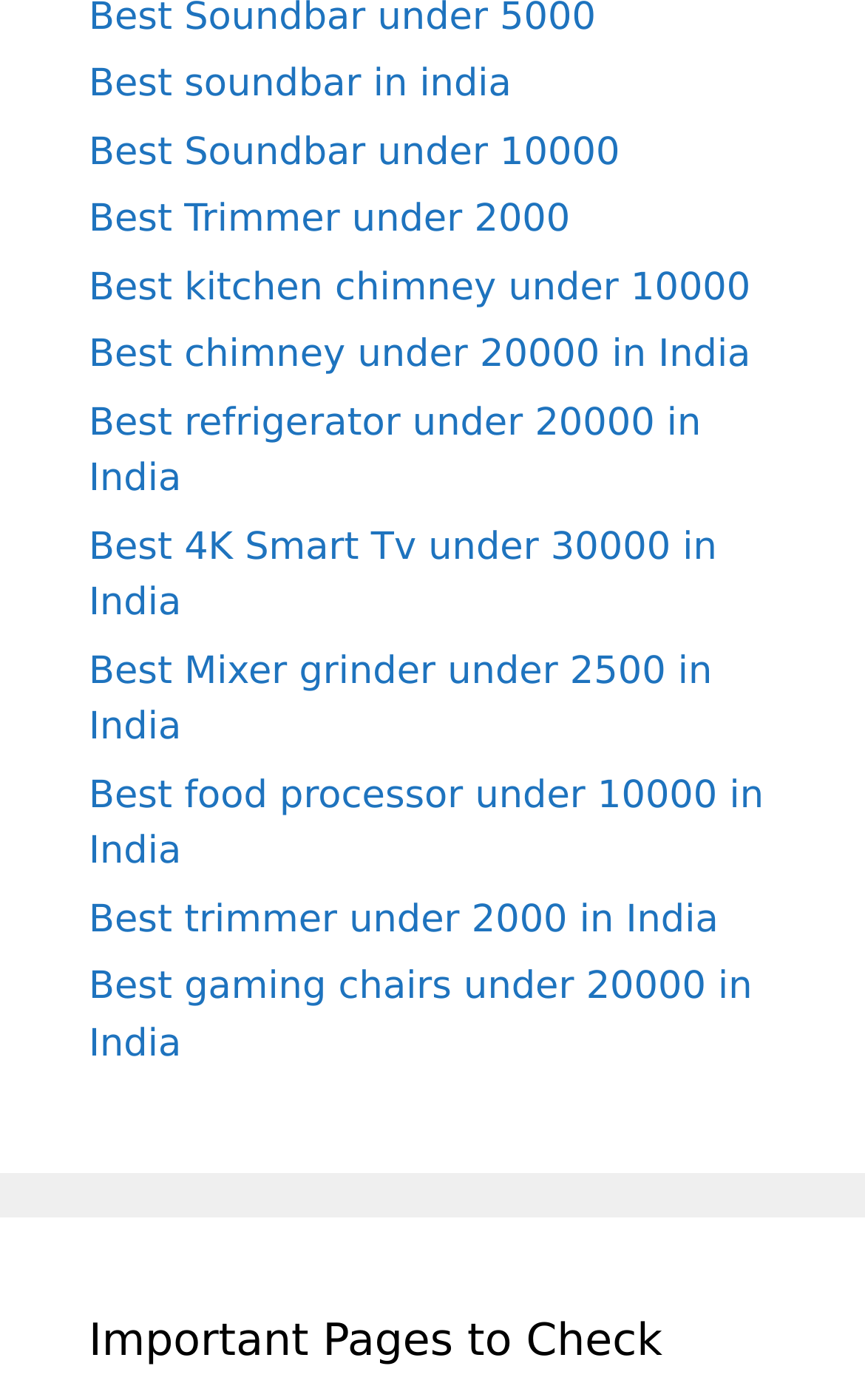What is the purpose of the 'Important Pages to Check' section?
Use the image to give a comprehensive and detailed response to the question.

The 'Important Pages to Check' section is likely used to highlight key pages on the website that users should check, possibly featuring popular or recommended products.